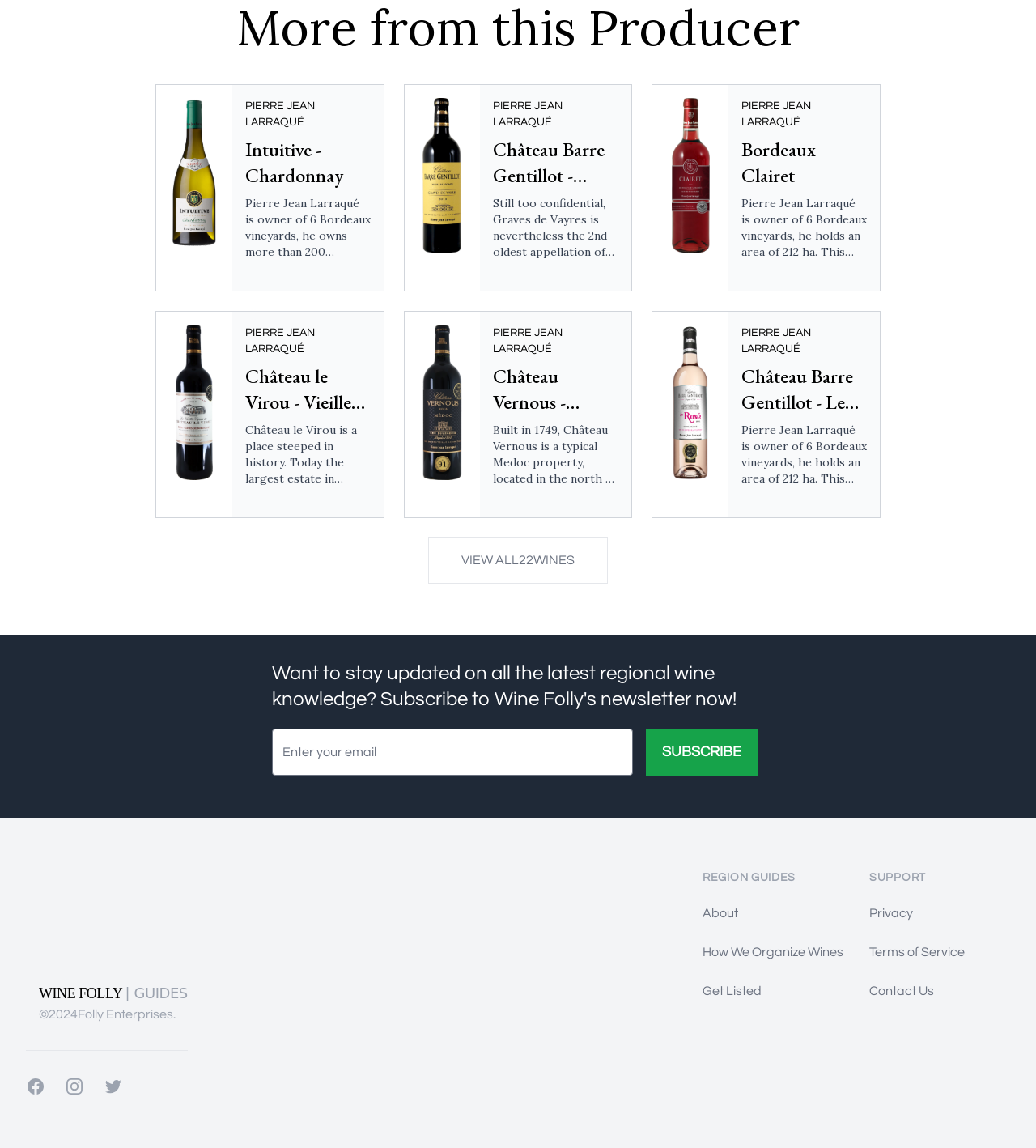How many social media links are there?
Please provide a comprehensive answer based on the details in the screenshot.

I found three social media links: Facebook [345], Instagram [346], and Twitter [347], each with an image and a link. These links allow users to connect with Wine Folly on social media platforms.